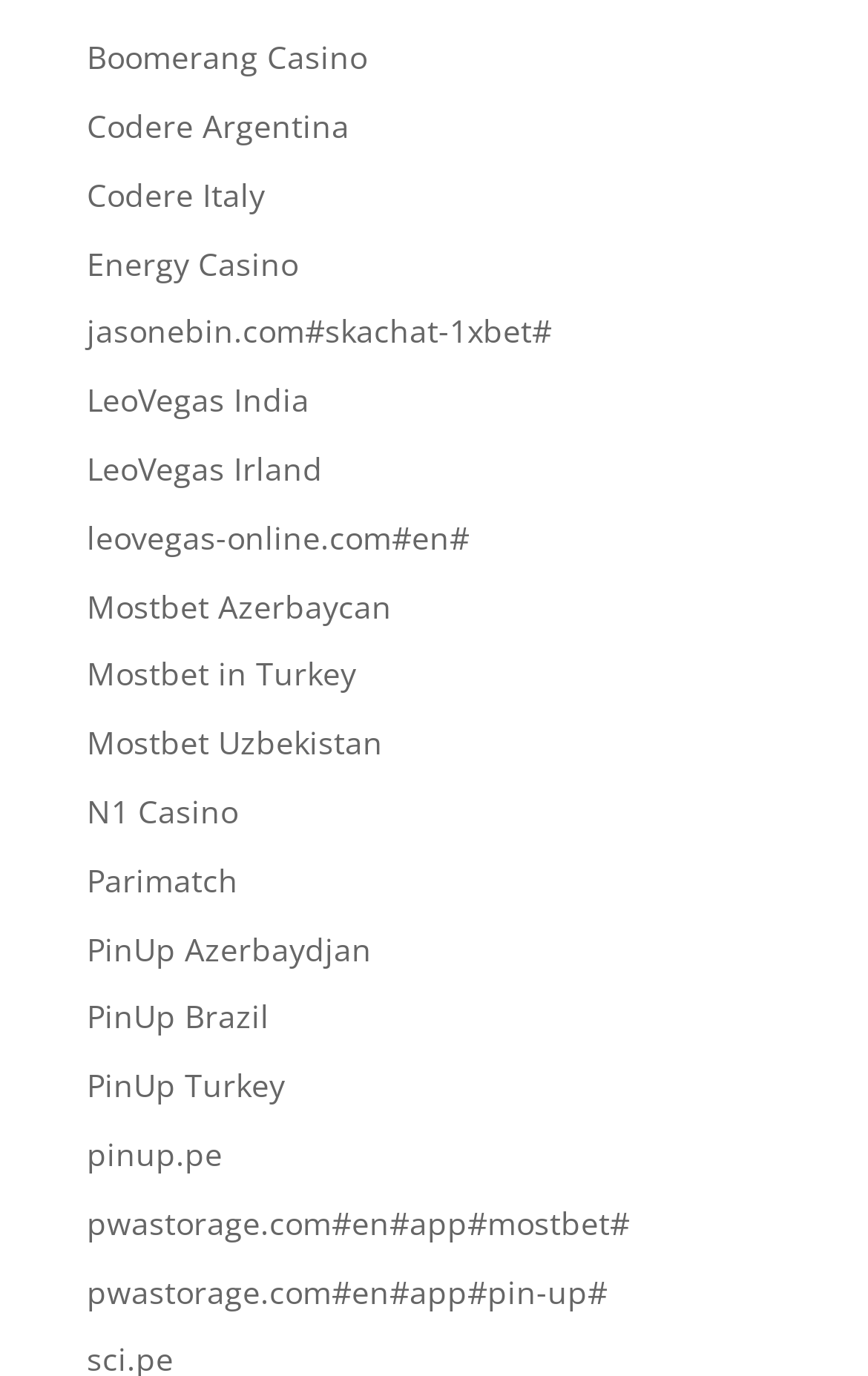Can you specify the bounding box coordinates for the region that should be clicked to fulfill this instruction: "Access Energy Casino".

[0.1, 0.176, 0.344, 0.206]